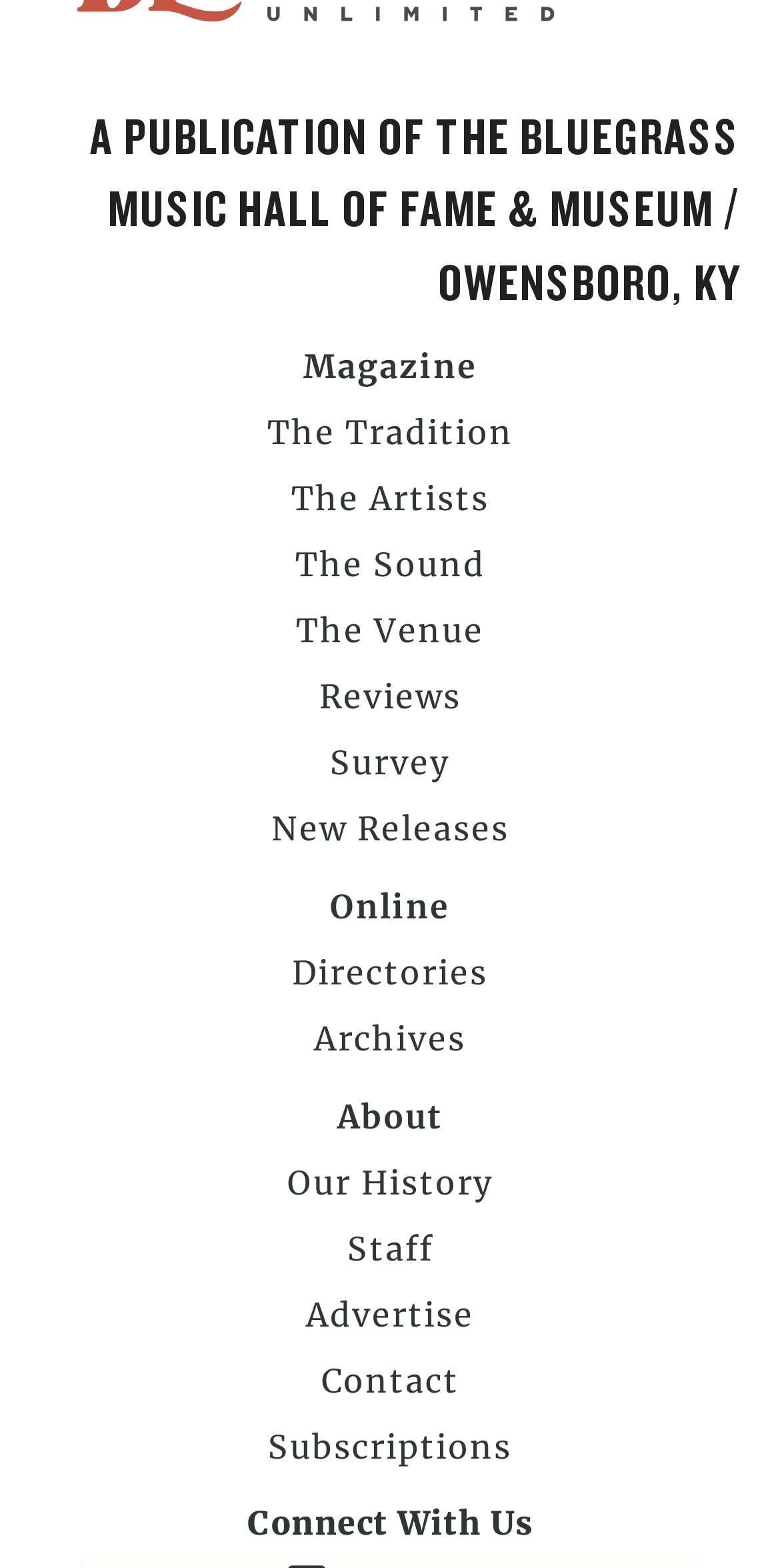Locate the bounding box coordinates of the clickable area needed to fulfill the instruction: "go to Magazine page".

[0.103, 0.213, 0.897, 0.254]